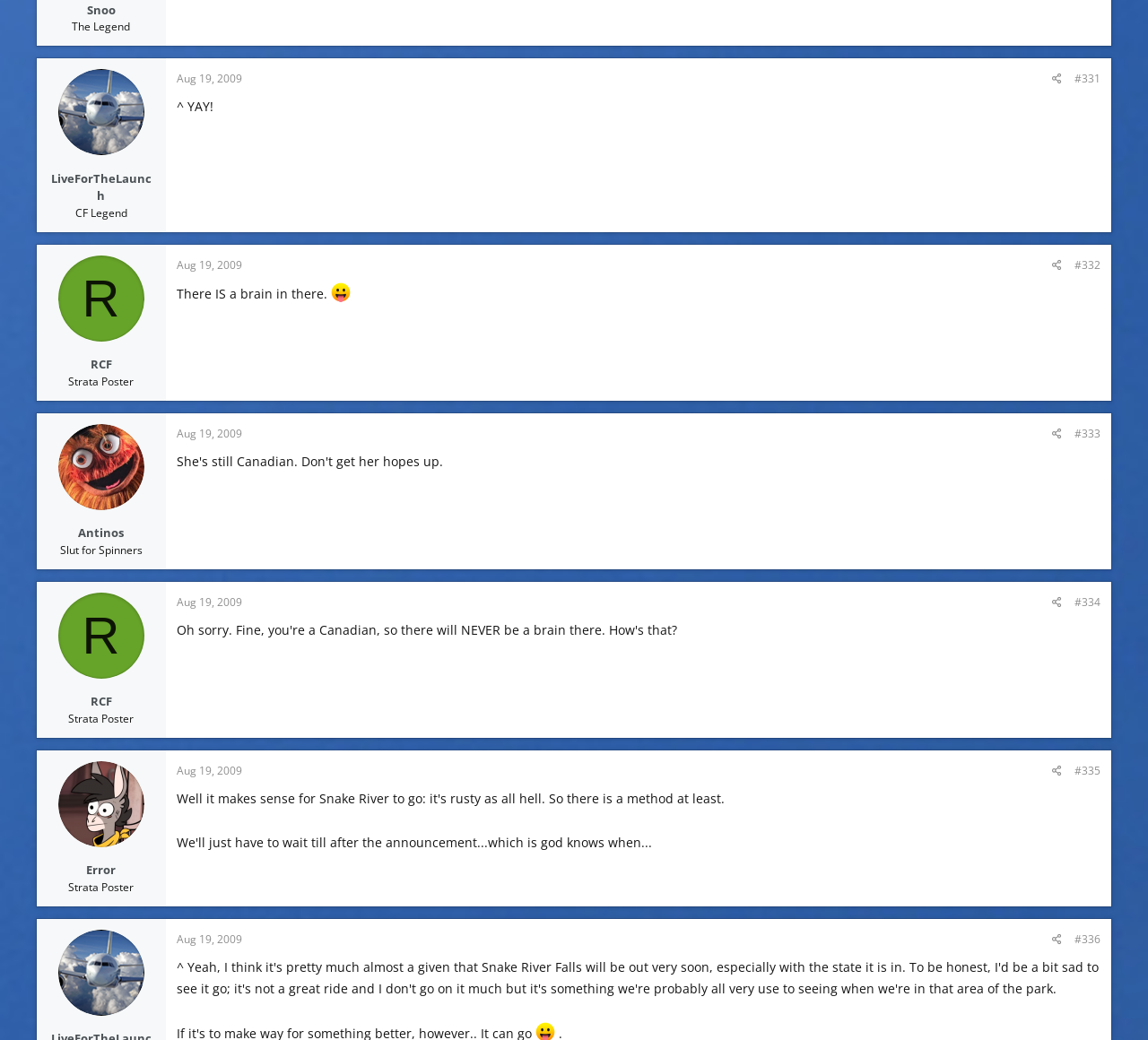Answer the question briefly using a single word or phrase: 
How many articles are on this webpage?

4